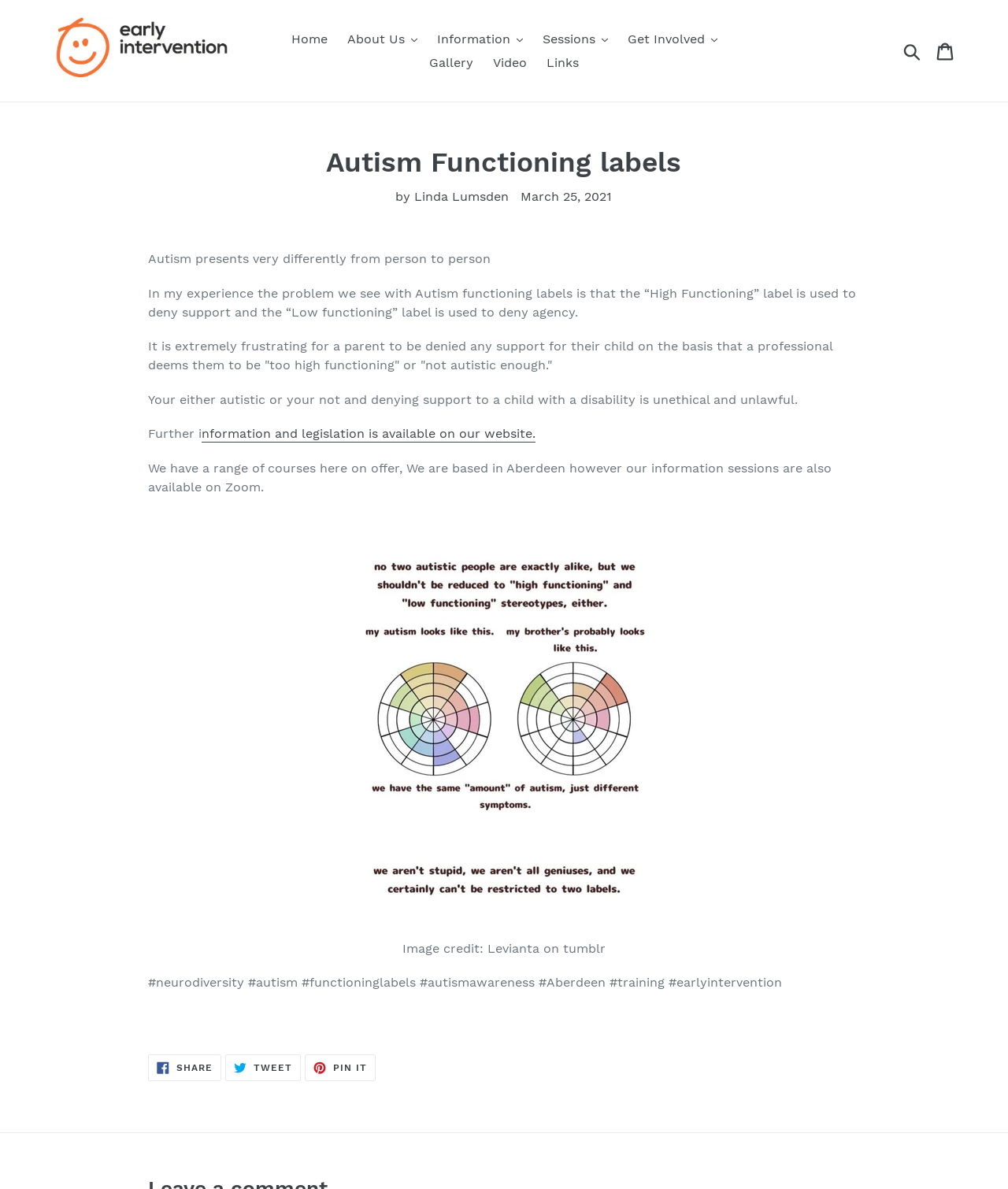How many social media sharing options are there?
Answer briefly with a single word or phrase based on the image.

3